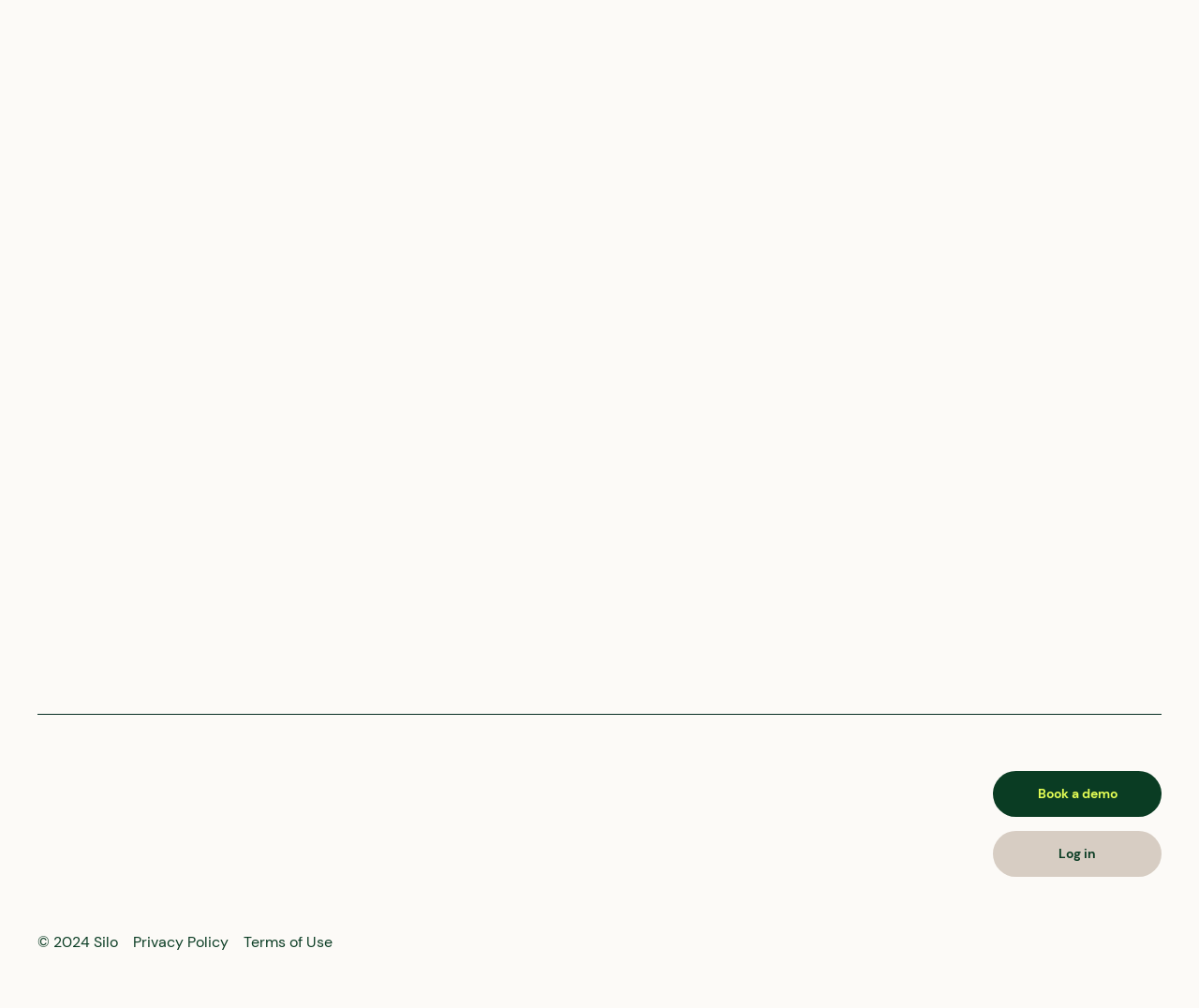Please identify the bounding box coordinates of the element I should click to complete this instruction: 'Enter first name'. The coordinates should be given as four float numbers between 0 and 1, like this: [left, top, right, bottom].

[0.579, 0.007, 0.728, 0.058]